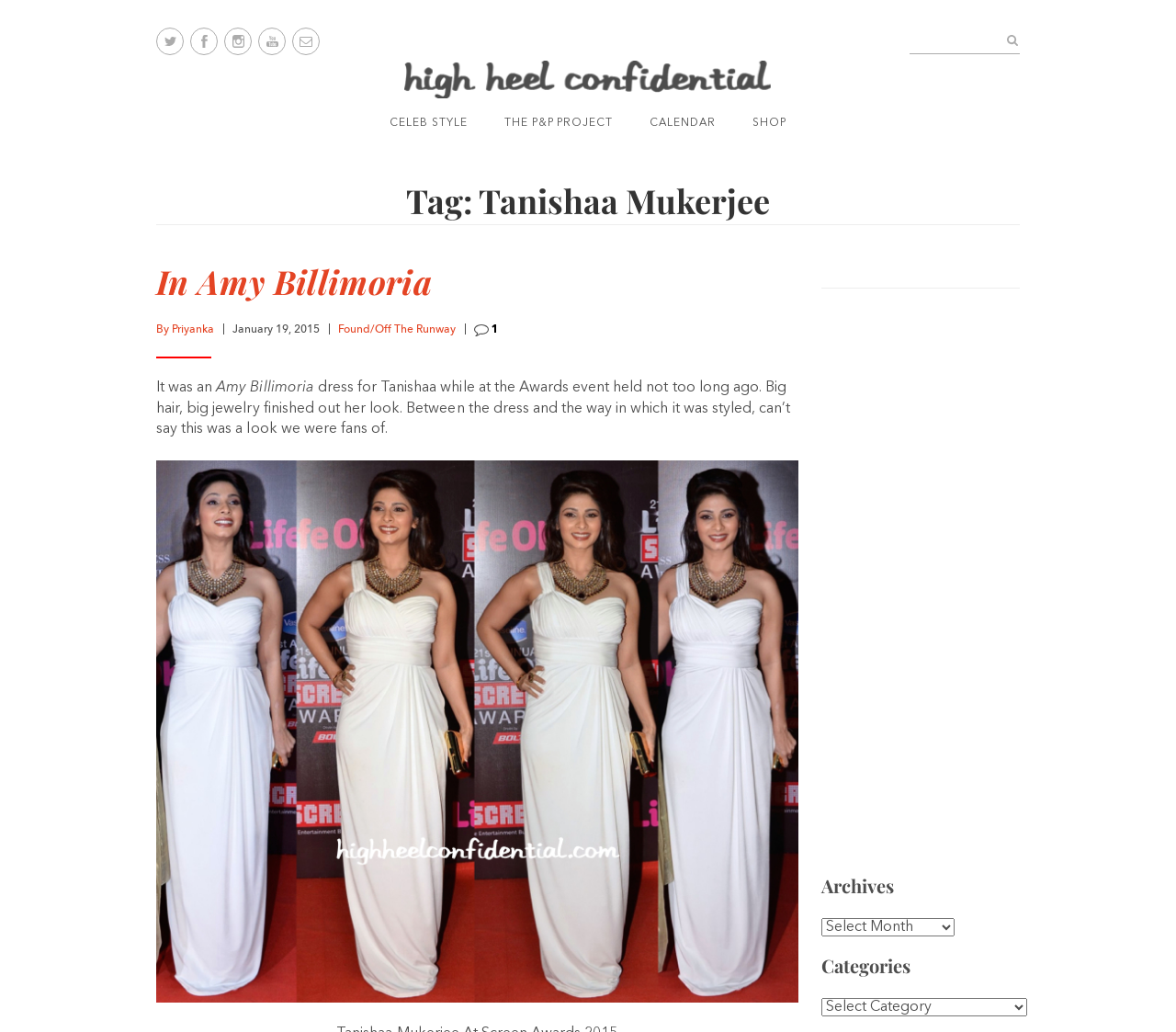Please identify the coordinates of the bounding box that should be clicked to fulfill this instruction: "Click on Twitter icon".

[0.133, 0.027, 0.156, 0.053]